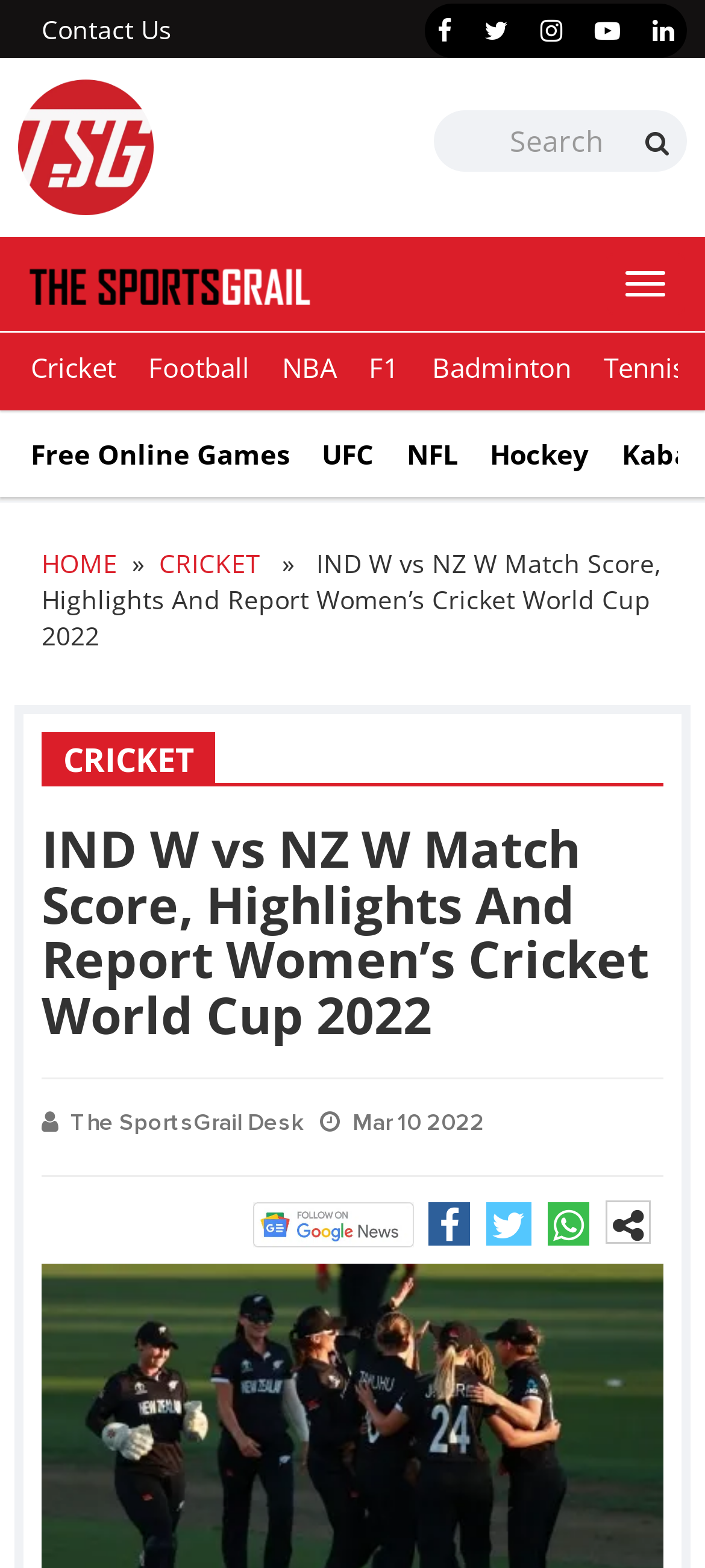Please identify the coordinates of the bounding box for the clickable region that will accomplish this instruction: "Search for cricket news".

[0.615, 0.07, 0.974, 0.11]